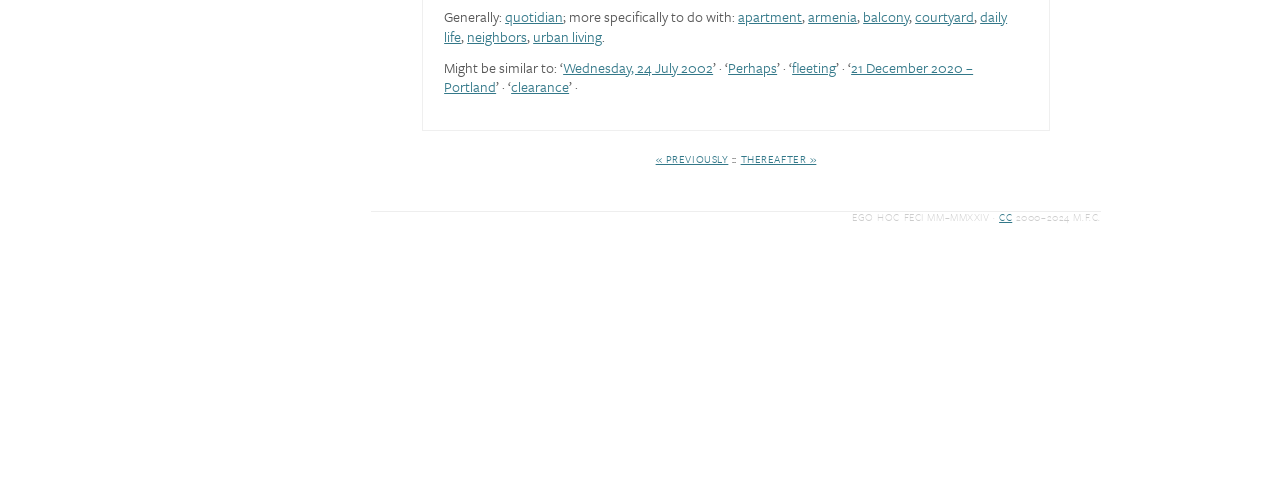Pinpoint the bounding box coordinates for the area that should be clicked to perform the following instruction: "visit daily life".

[0.347, 0.012, 0.787, 0.094]